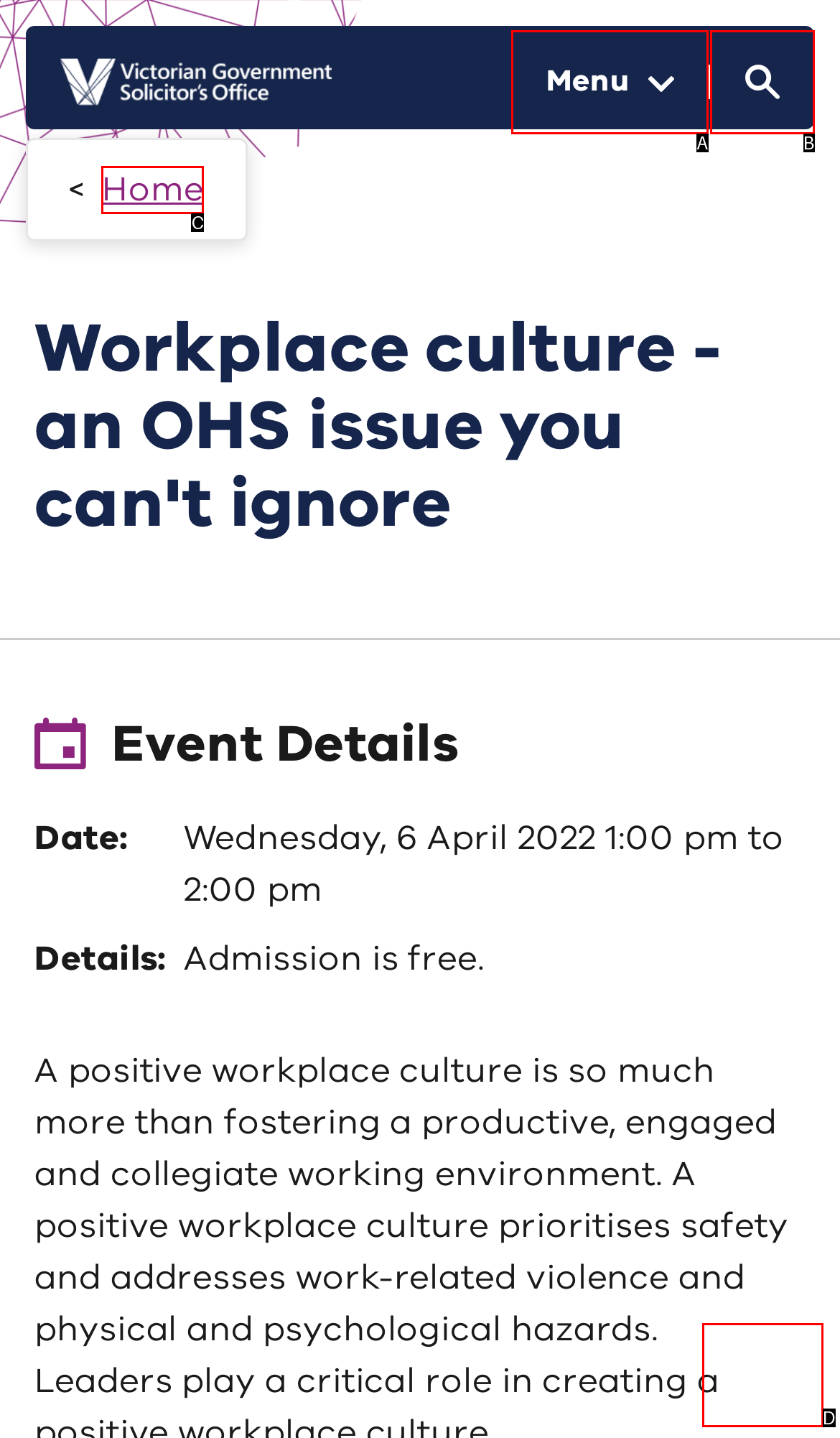Tell me which option best matches the description: Reset
Answer with the option's letter from the given choices directly.

None